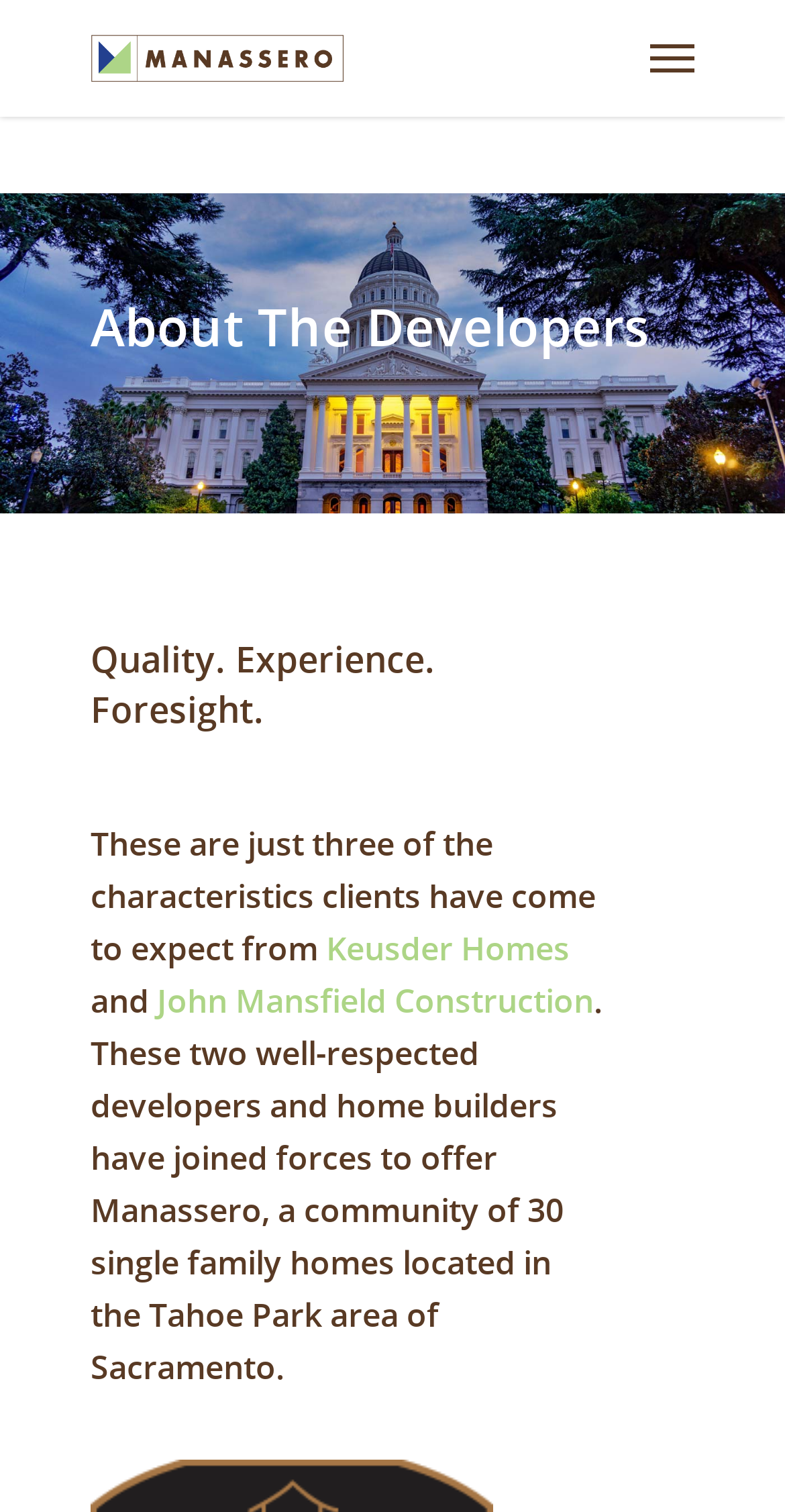Using the provided element description: "Keusder Homes", identify the bounding box coordinates. The coordinates should be four floats between 0 and 1 in the order [left, top, right, bottom].

[0.415, 0.613, 0.726, 0.642]